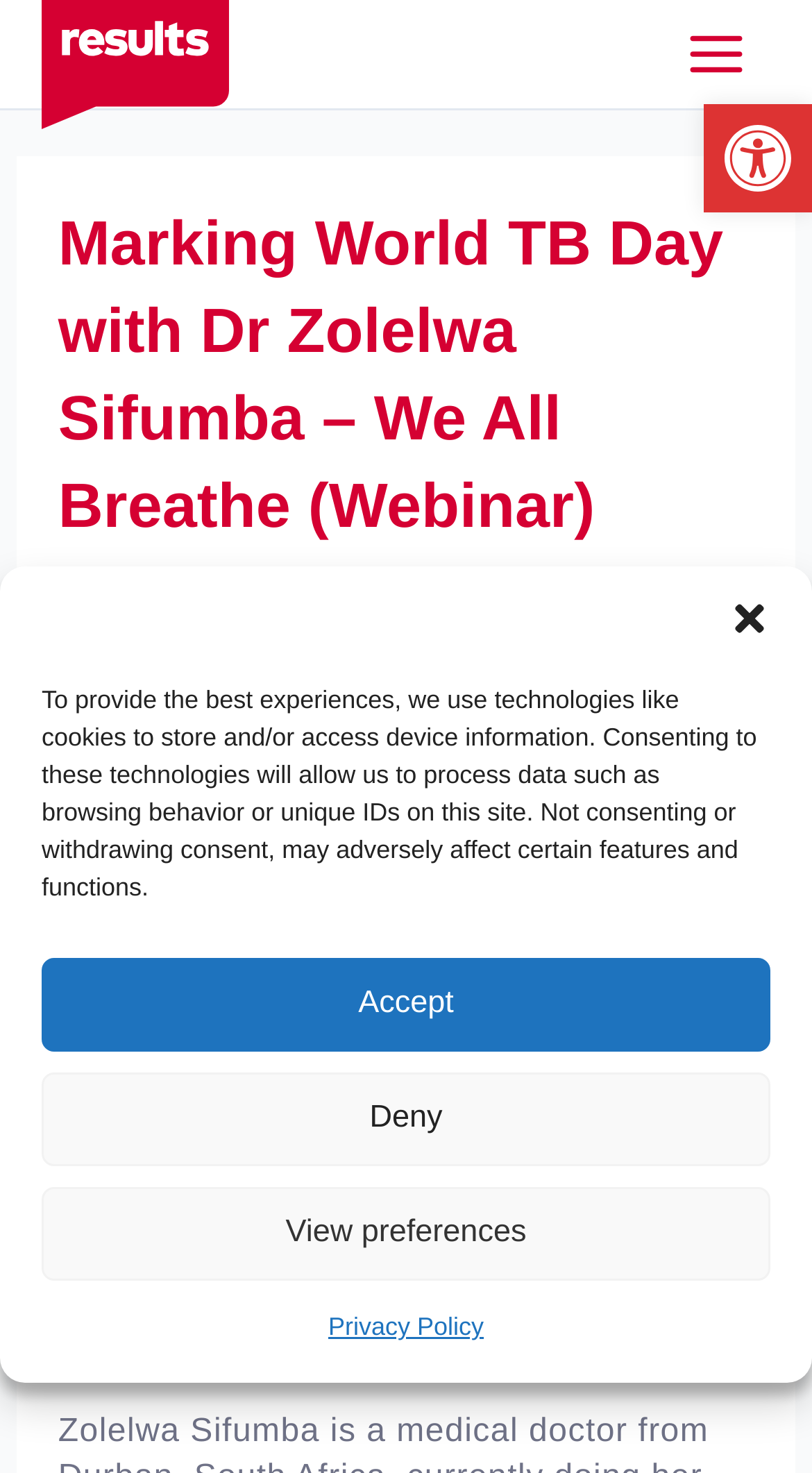Please identify the bounding box coordinates of the area that needs to be clicked to fulfill the following instruction: "View Results UK website."

[0.051, 0.025, 0.282, 0.048]